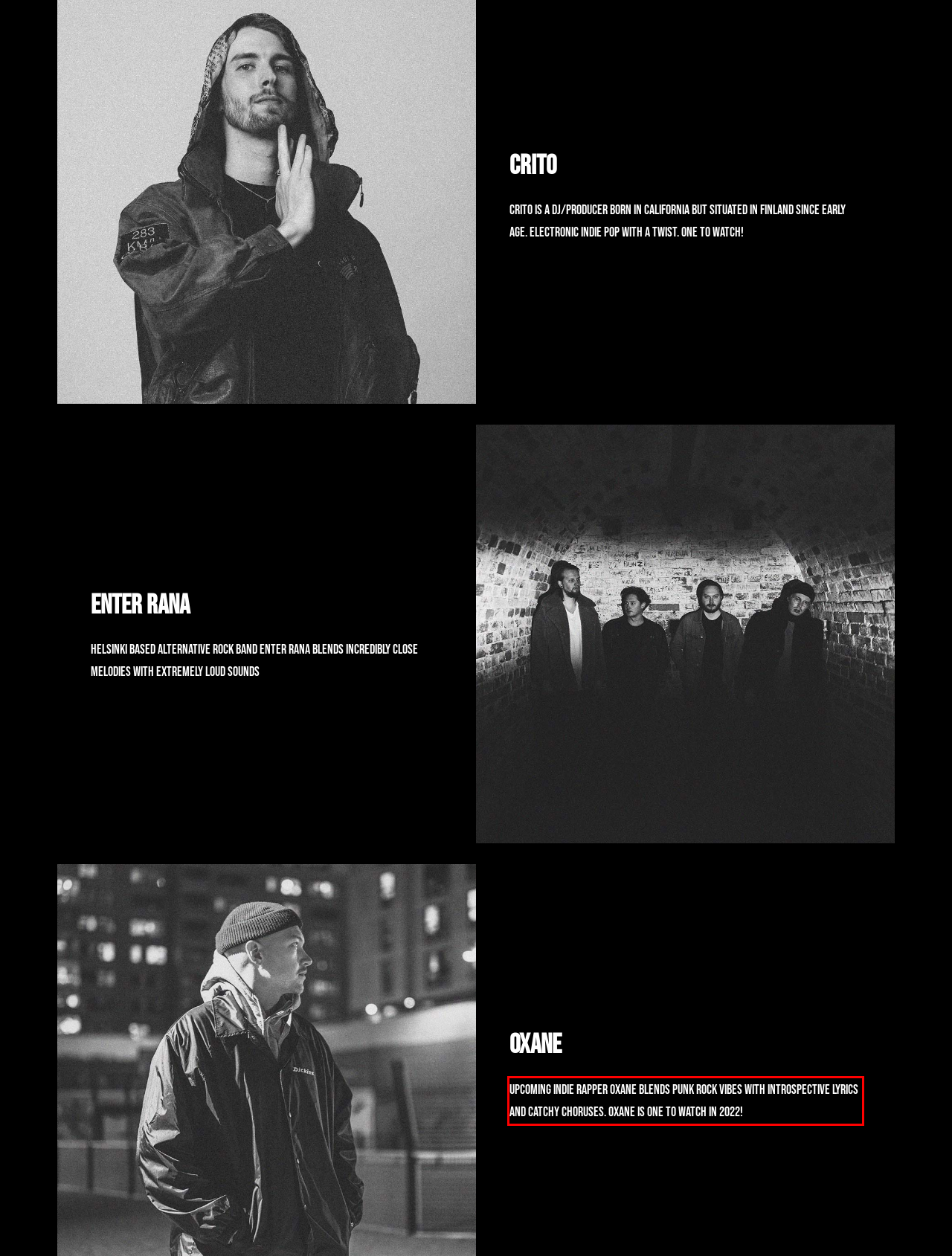Using the provided screenshot of a webpage, recognize and generate the text found within the red rectangle bounding box.

Upcoming indie rapper OXANE blends punk rock vibes with introspective lyrics and catchy choruses. OXANE is one to watch in 2022!